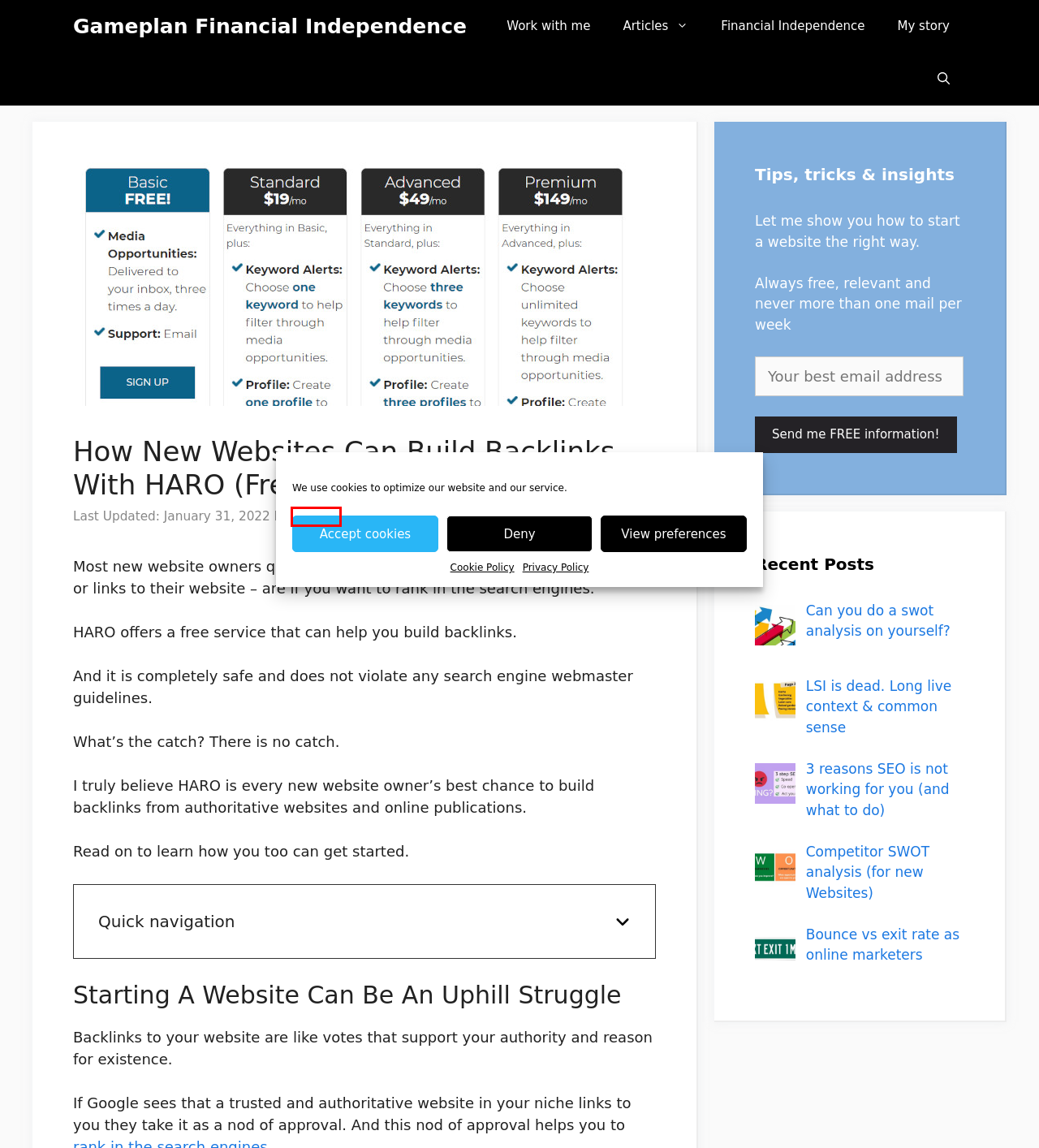Examine the webpage screenshot and identify the UI element enclosed in the red bounding box. Pick the webpage description that most accurately matches the new webpage after clicking the selected element. Here are the candidates:
A. Mattias, Author at Gameplan Financial Independence
B. Can you do a swot analysis on yourself? - Gameplan Financial Independence
C. 3 reasons SEO is not working for you (and what to do) - Gameplan Financial Independence
D. Cookie Policy (EU) - Gameplan Financial Independence
E. Like The Sound Of Financial Independence? This Is What I Learned. - Gameplan Financial Independence
F. Competitor SWOT analysis (for new Websites) - Gameplan Financial Independence
G. Contact me - Gameplan Financial Independence
H. LSI is dead. Long live context & common sense - Gameplan Financial Independence

A